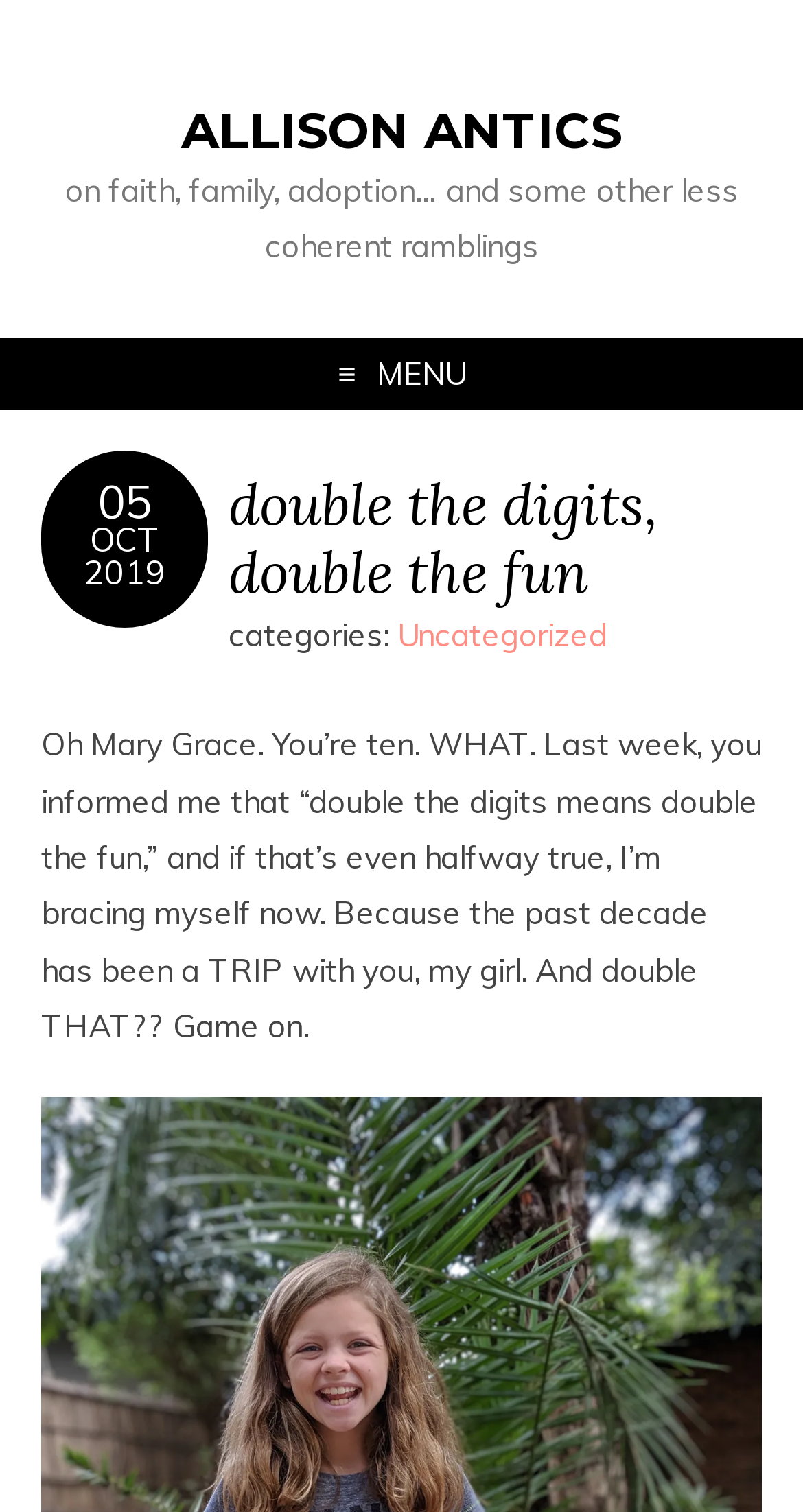What is the theme of the blog?
Please provide a single word or phrase as your answer based on the image.

Faith, family, adoption